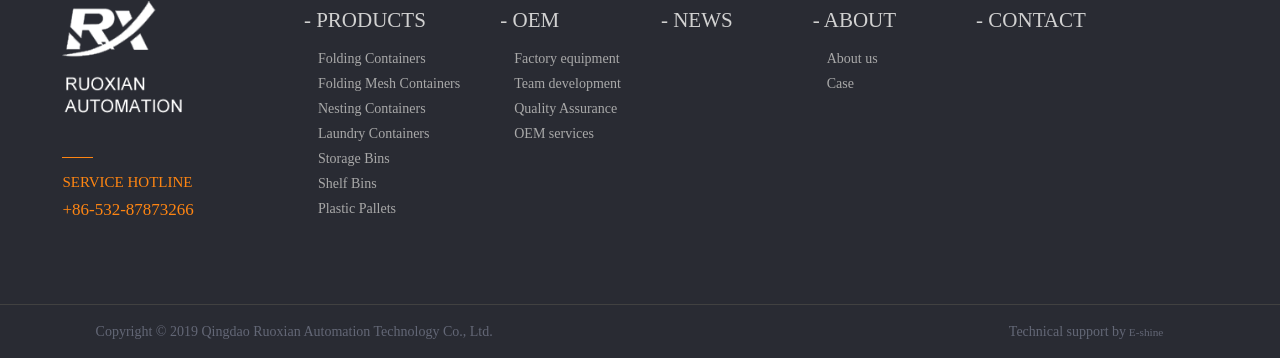What is the purpose of the OEM section?
Please provide a detailed answer to the question.

I inferred this by looking at the links under the 'OEM' heading, which include 'Factory equipment', 'Team development', 'Quality Assurance', and 'OEM services'.